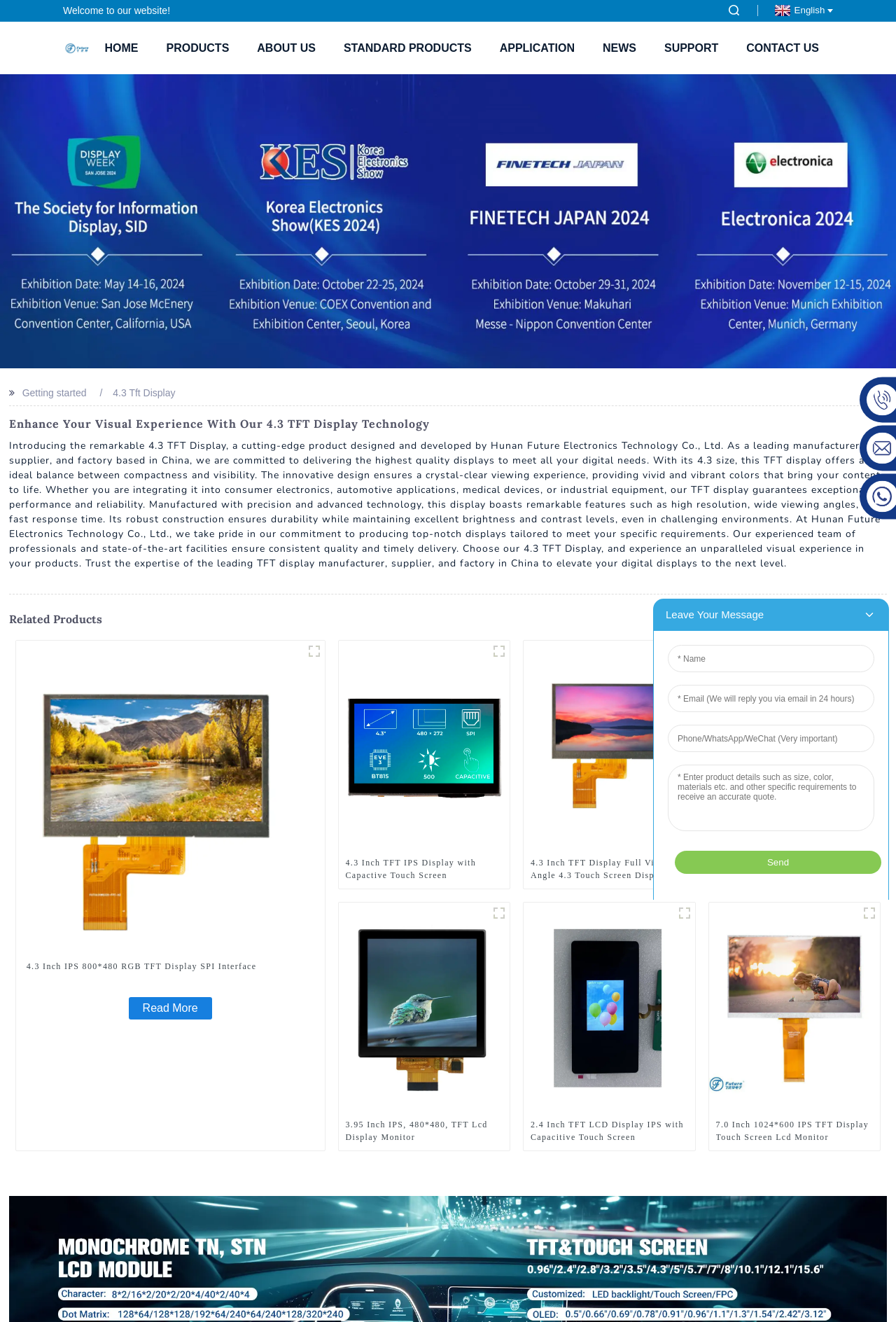Please specify the bounding box coordinates of the region to click in order to perform the following instruction: "Learn more about the company on the ABOUT US page".

[0.271, 0.024, 0.368, 0.048]